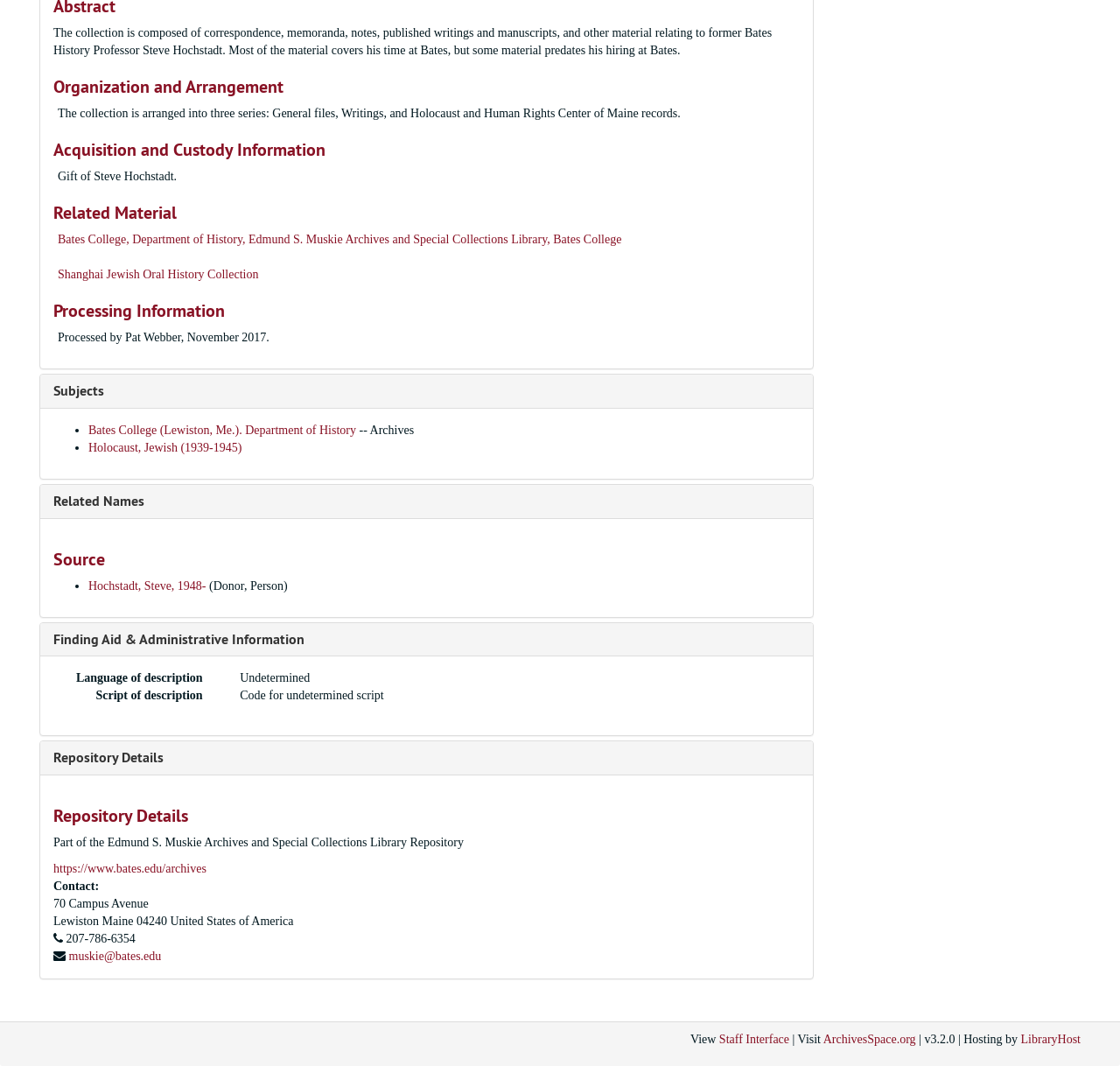Please respond in a single word or phrase: 
What is the contact phone number of the repository?

207-786-6354